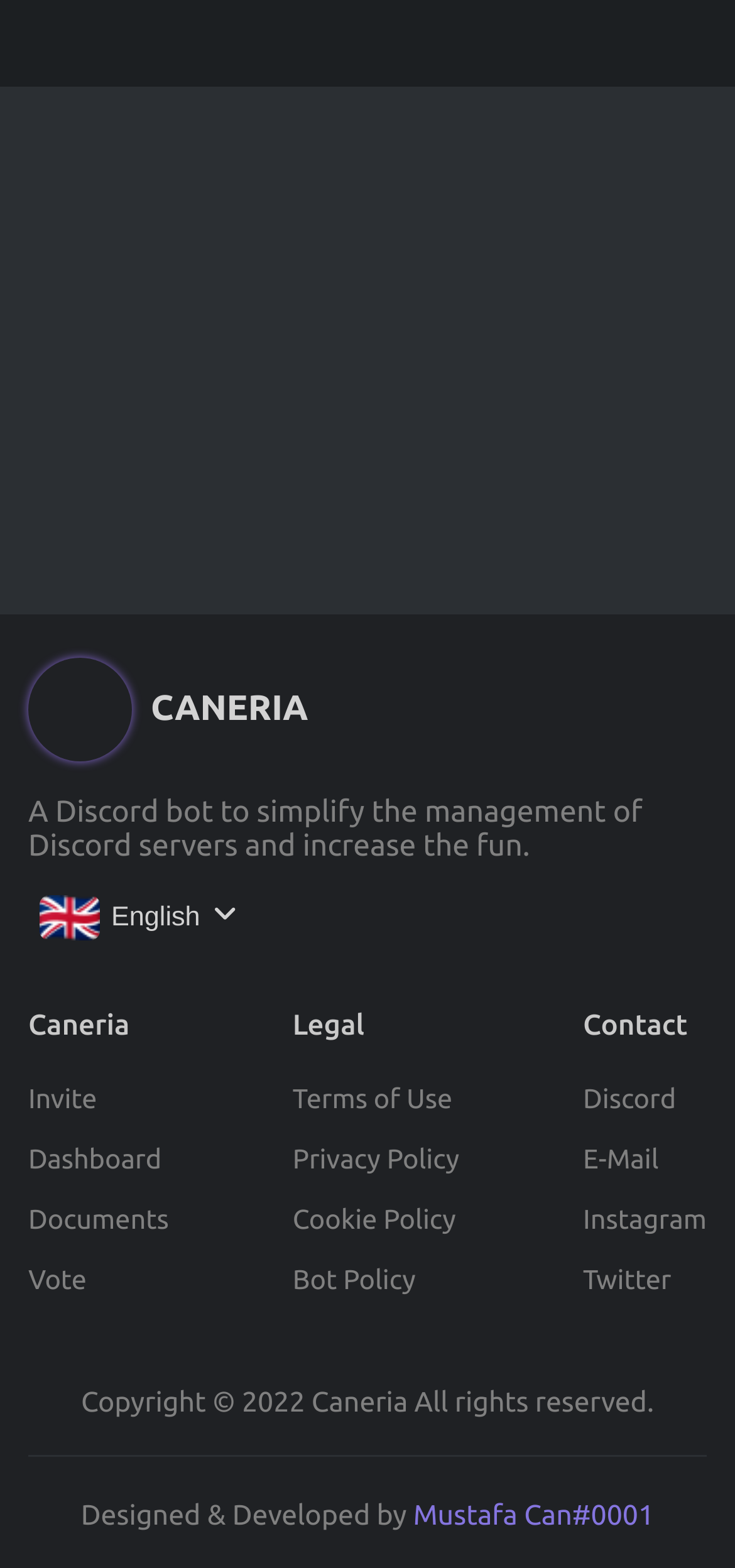How many social media platforms are linked?
Carefully analyze the image and provide a detailed answer to the question.

The social media platforms linked are Discord, E-Mail, Instagram, and Twitter, which can be found in the 'Contact' section at the bottom of the webpage.